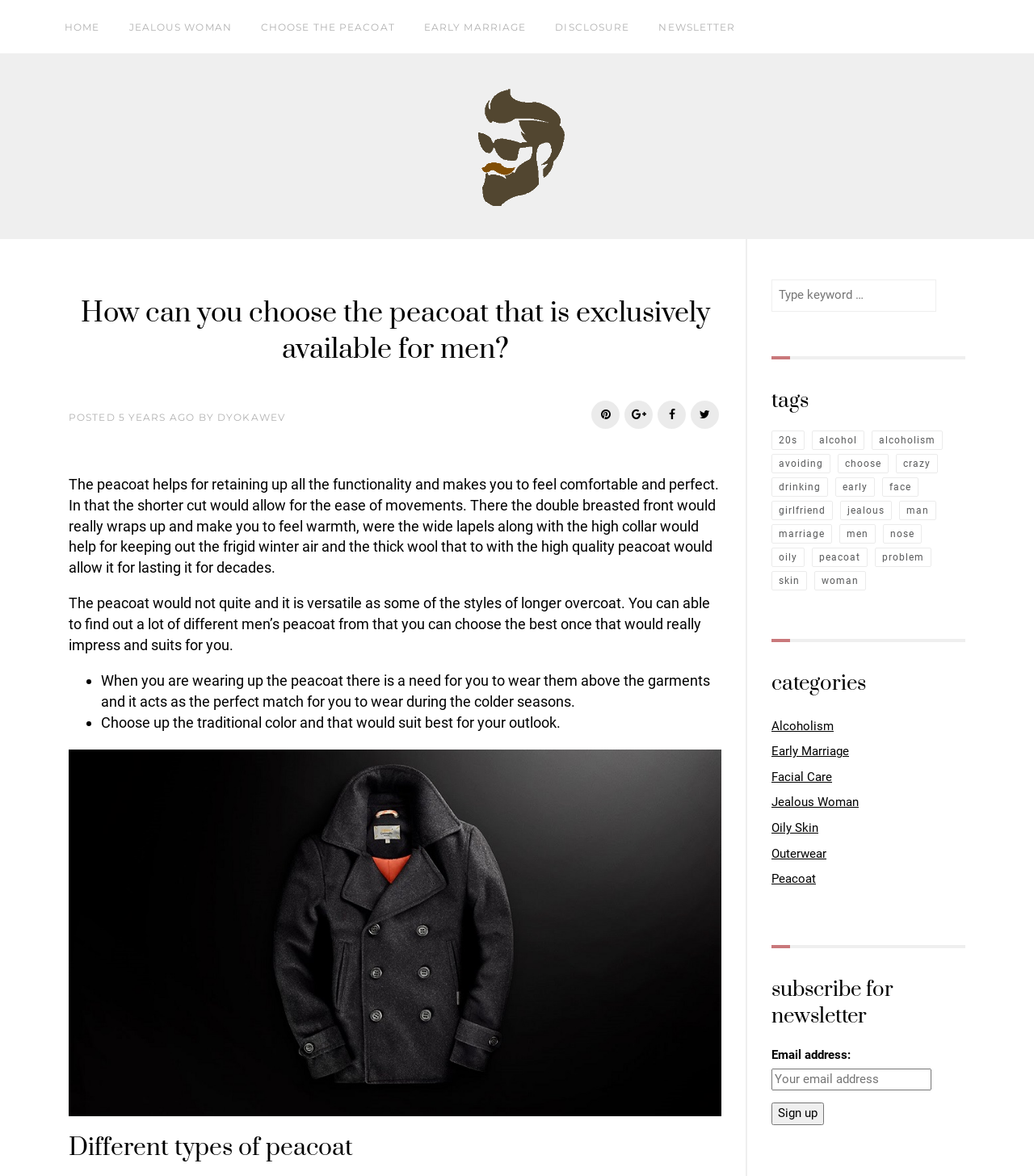What are the categories listed on the webpage?
Using the image as a reference, give an elaborate response to the question.

The webpage lists several categories, including Alcoholism, Early Marriage, Facial Care, Jealous Woman, Oily Skin, Outerwear, and Peacoat. These categories are likely topics that are frequently discussed on the website, and users can click on them to find related articles.